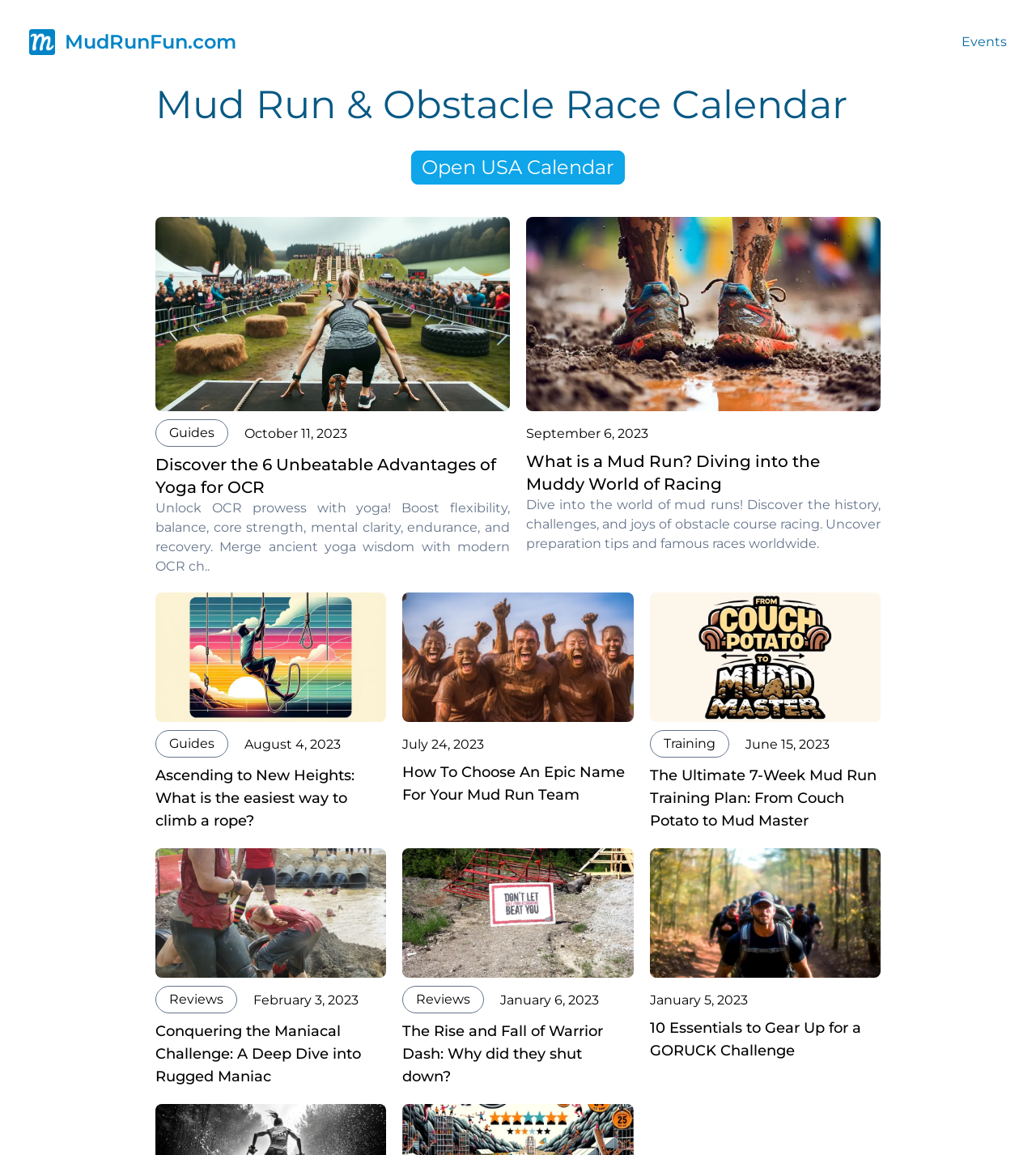Determine the bounding box coordinates in the format (top-left x, top-left y, bottom-right x, bottom-right y). Ensure all values are floating point numbers between 0 and 1. Identify the bounding box of the UI element described by: Open USA Calendar

[0.397, 0.13, 0.603, 0.16]